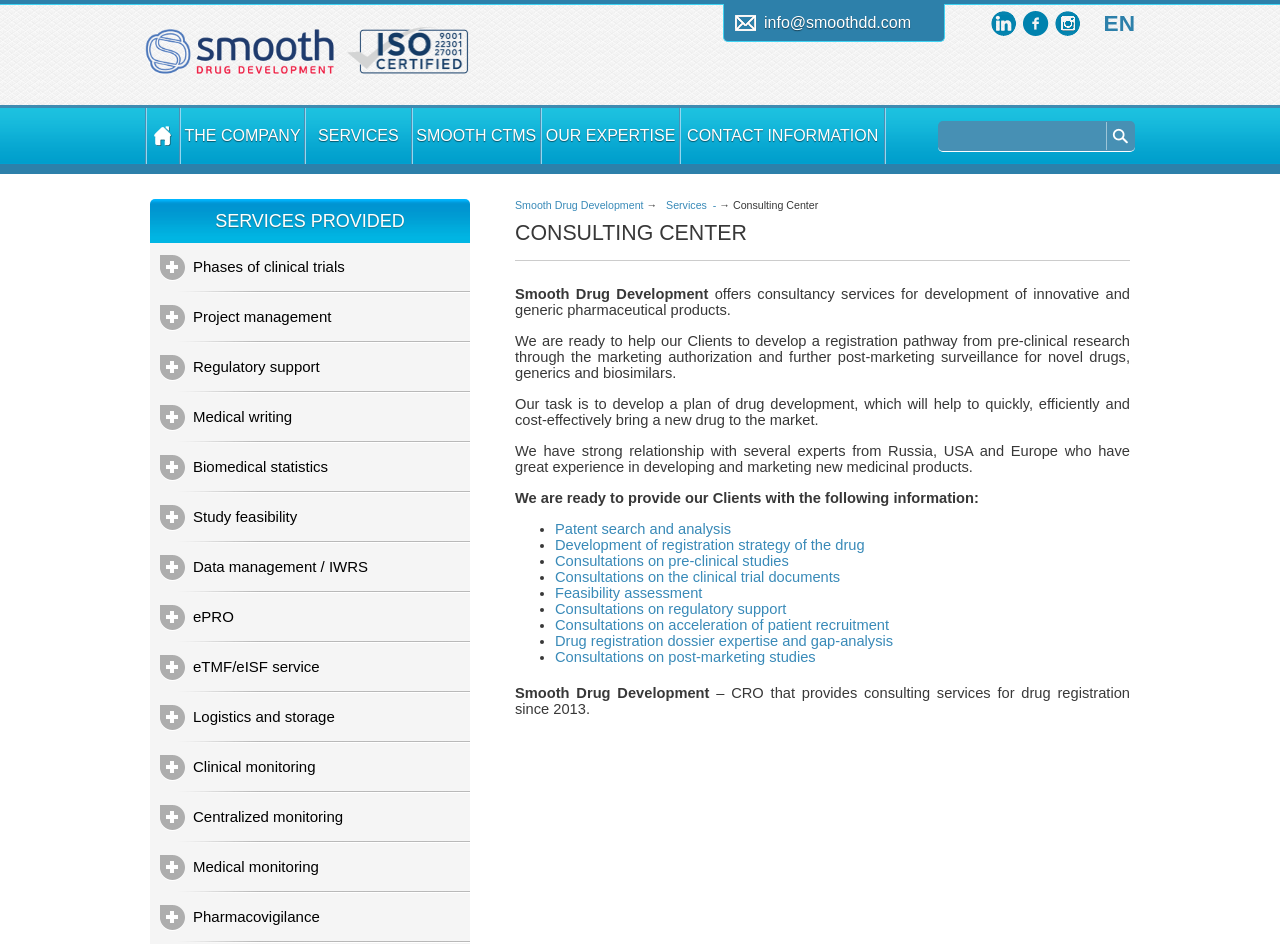Examine the screenshot and answer the question in as much detail as possible: What is the purpose of the company?

The purpose of the company is mentioned in the 'CONSULTING CENTER' section of the webpage, which states that the company helps clients to develop a plan of drug development, which will help to quickly, efficiently and cost-effectively bring a new drug to the market.